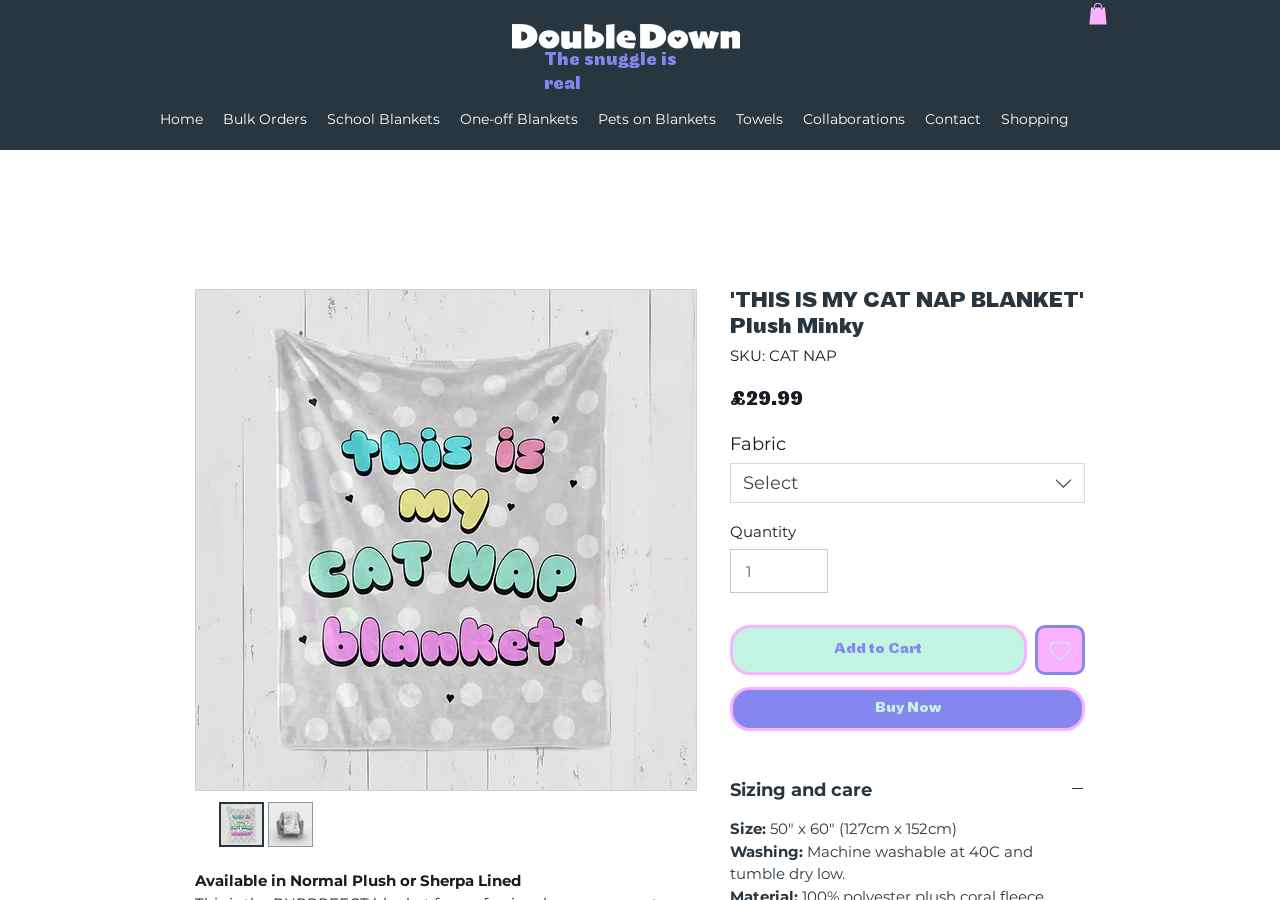What is the washing instruction for the blanket?
Refer to the screenshot and answer in one word or phrase.

Machine washable at 40C and tumble dry low